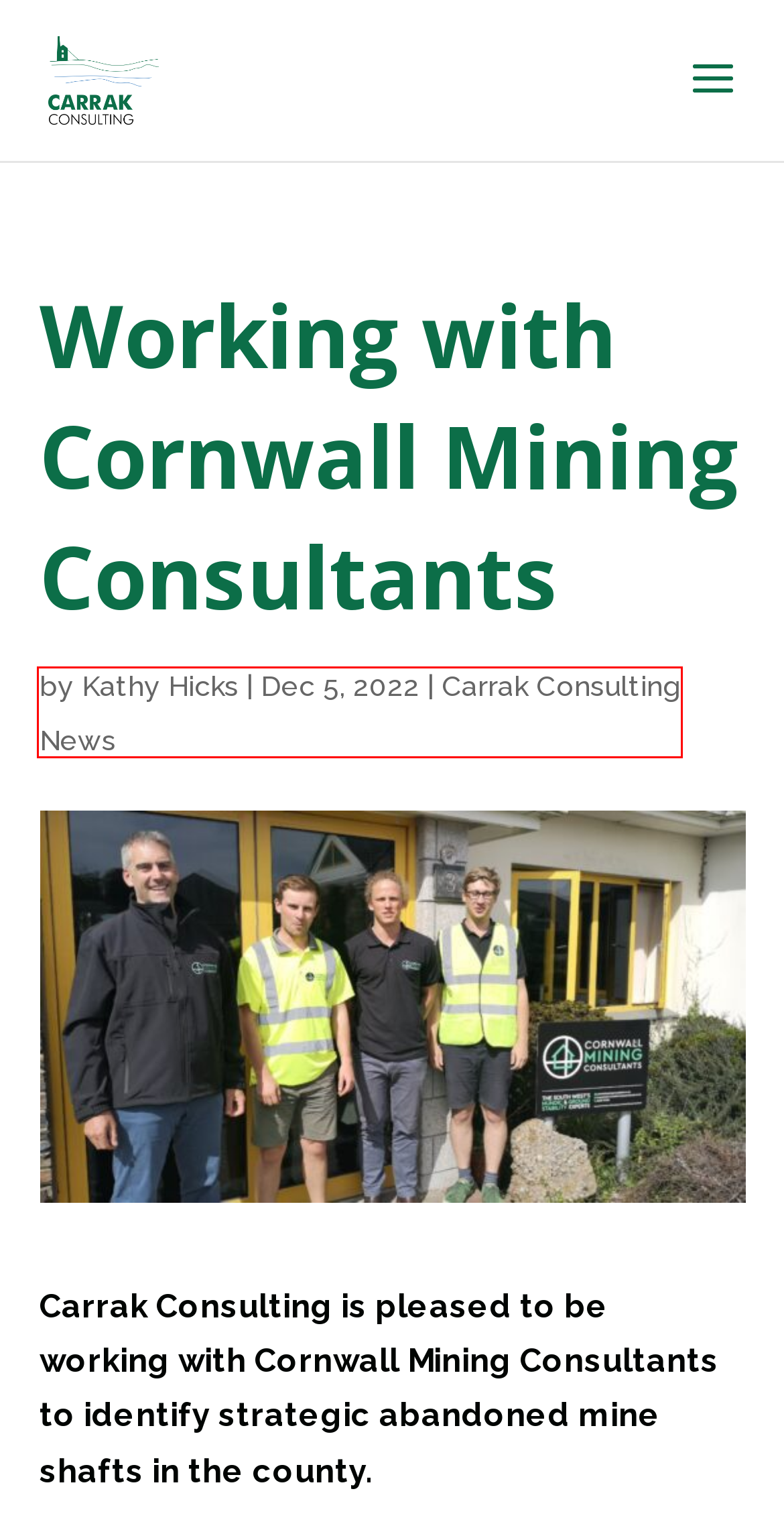You have a screenshot of a webpage with a red rectangle bounding box around a UI element. Choose the best description that matches the new page after clicking the element within the bounding box. The candidate descriptions are:
A. Tin Coast Geothermal | Carrak Consulting
B. Geochemistry of Mine Water in Cornwall | Carrak Consulting
C. Privacy Policy | Carrak Consulting
D. Kathy Hicks | Carrak Consulting
E. Cornish Lithium in 2023 | Carrak Consulting
F. Carrak Consulting | Geo-environmental consultancy services to land & mineral developers
G. Carrak Consulting News | Carrak Consulting
H. Contact | Carrak Consulting

G